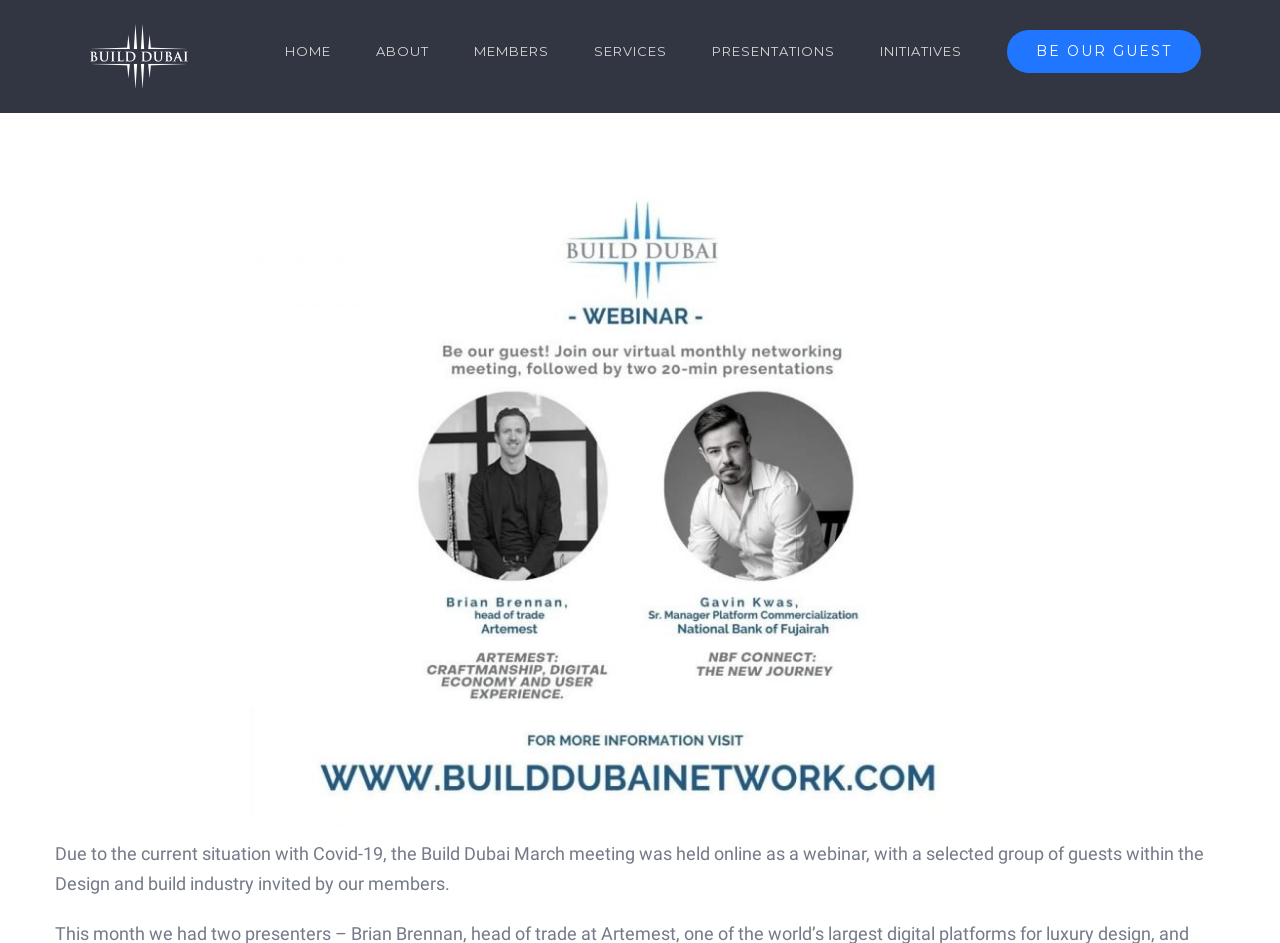What is the topic of the Build Dubai March meeting?
Examine the webpage screenshot and provide an in-depth answer to the question.

The topic of the Build Dubai March meeting is related to Covid-19, as stated in the text 'Due to the current situation with Covid-19, the Build Dubai March meeting was held online as a webinar...'.